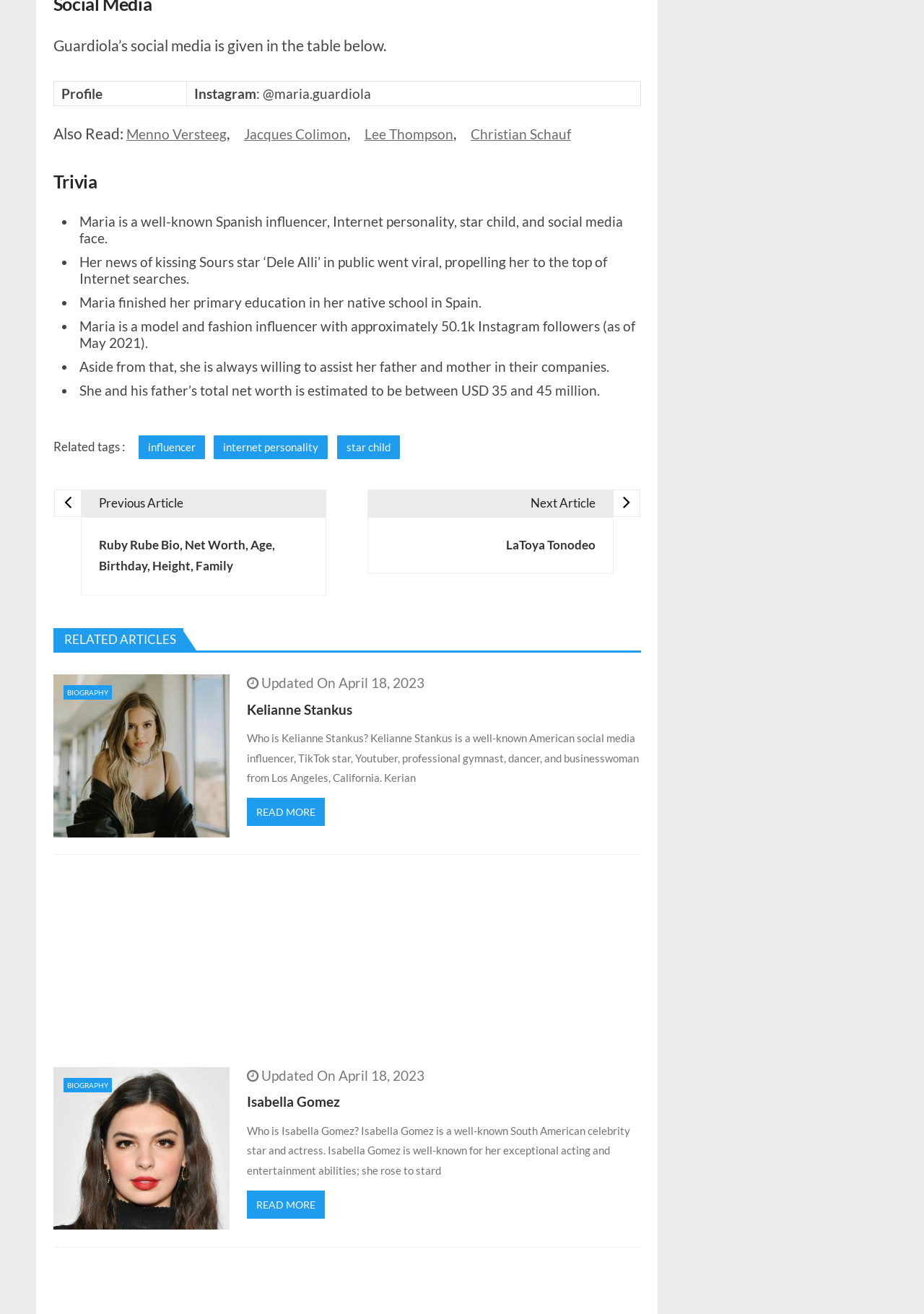Please analyze the image and give a detailed answer to the question:
How many related articles are listed?

The webpage lists two related articles, one about Kelianne Stankus and the other about Isabella Gomez, which are presented in a layout table with images and brief descriptions.